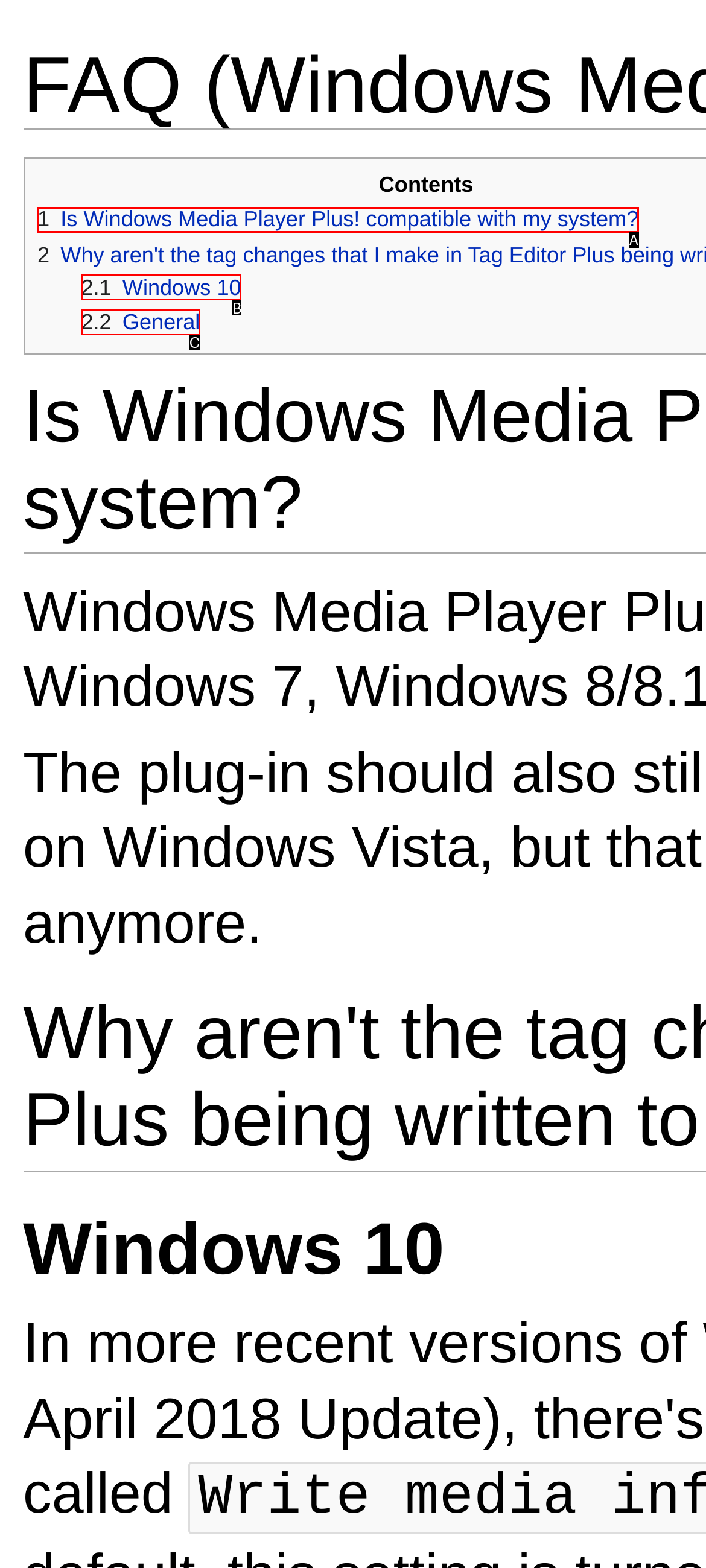From the given options, choose the HTML element that aligns with the description: 2.2 General. Respond with the letter of the selected element.

C